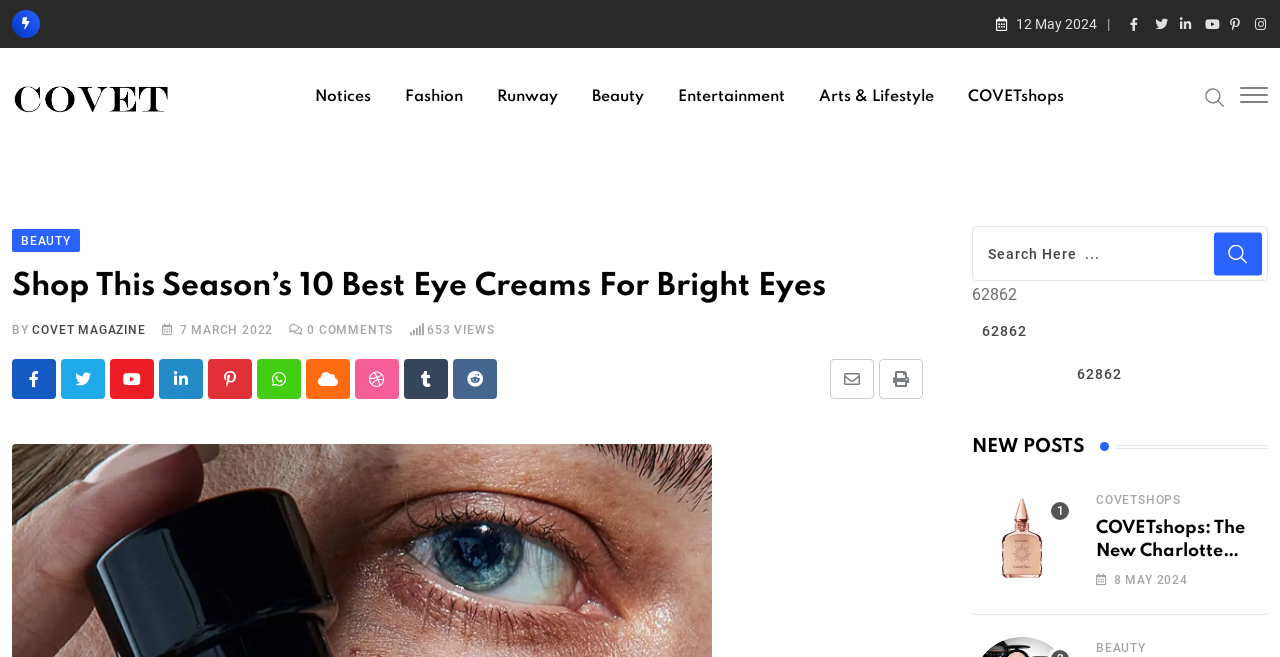Please provide the bounding box coordinates for the element that needs to be clicked to perform the following instruction: "Read the article about Charlotte Tilbury Joyphoria Fragrance". The coordinates should be given as four float numbers between 0 and 1, i.e., [left, top, right, bottom].

[0.856, 0.788, 0.991, 0.856]